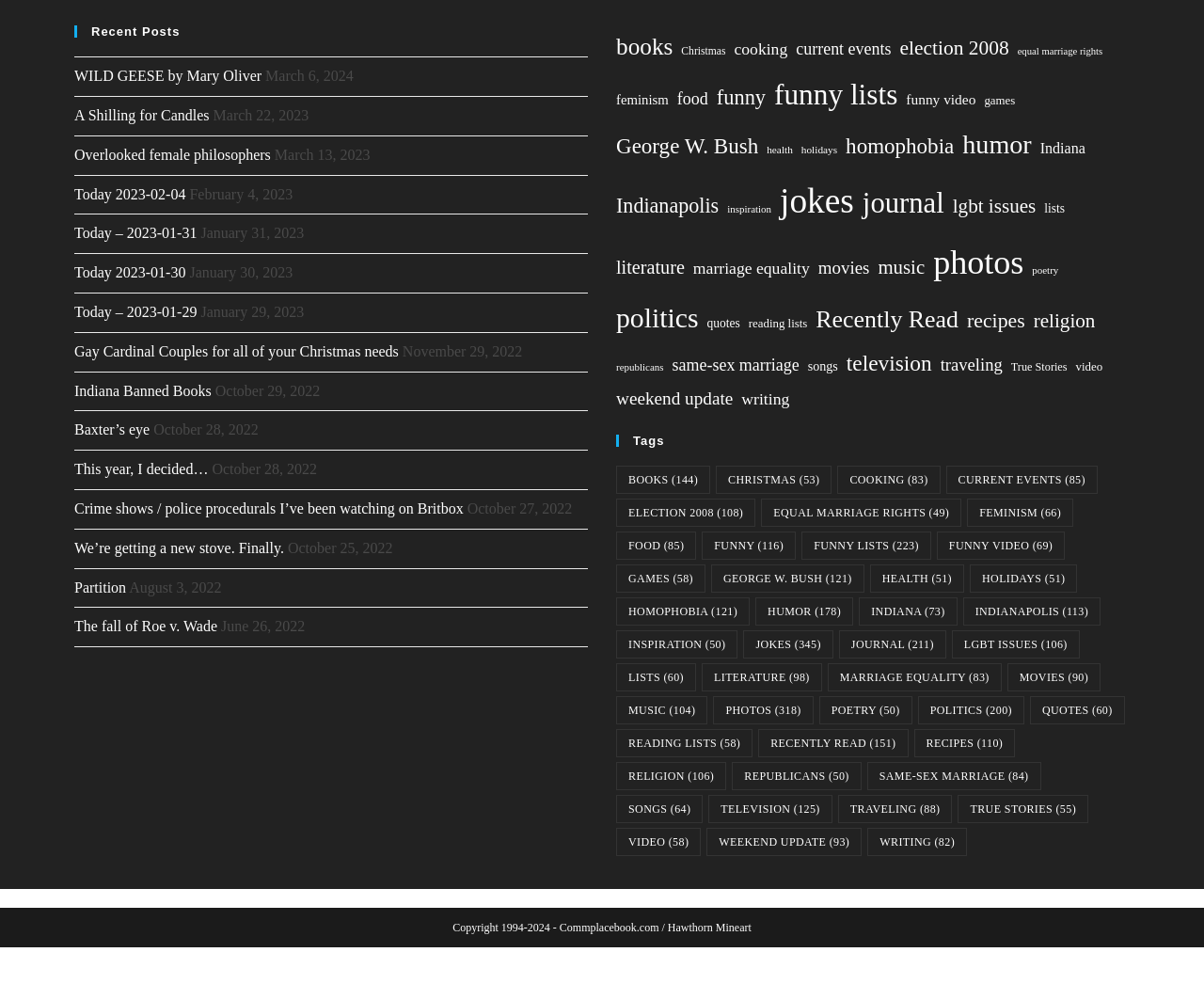Please find the bounding box coordinates of the section that needs to be clicked to achieve this instruction: "Click on 'WILD GEESE by Mary Oliver'".

[0.062, 0.069, 0.217, 0.085]